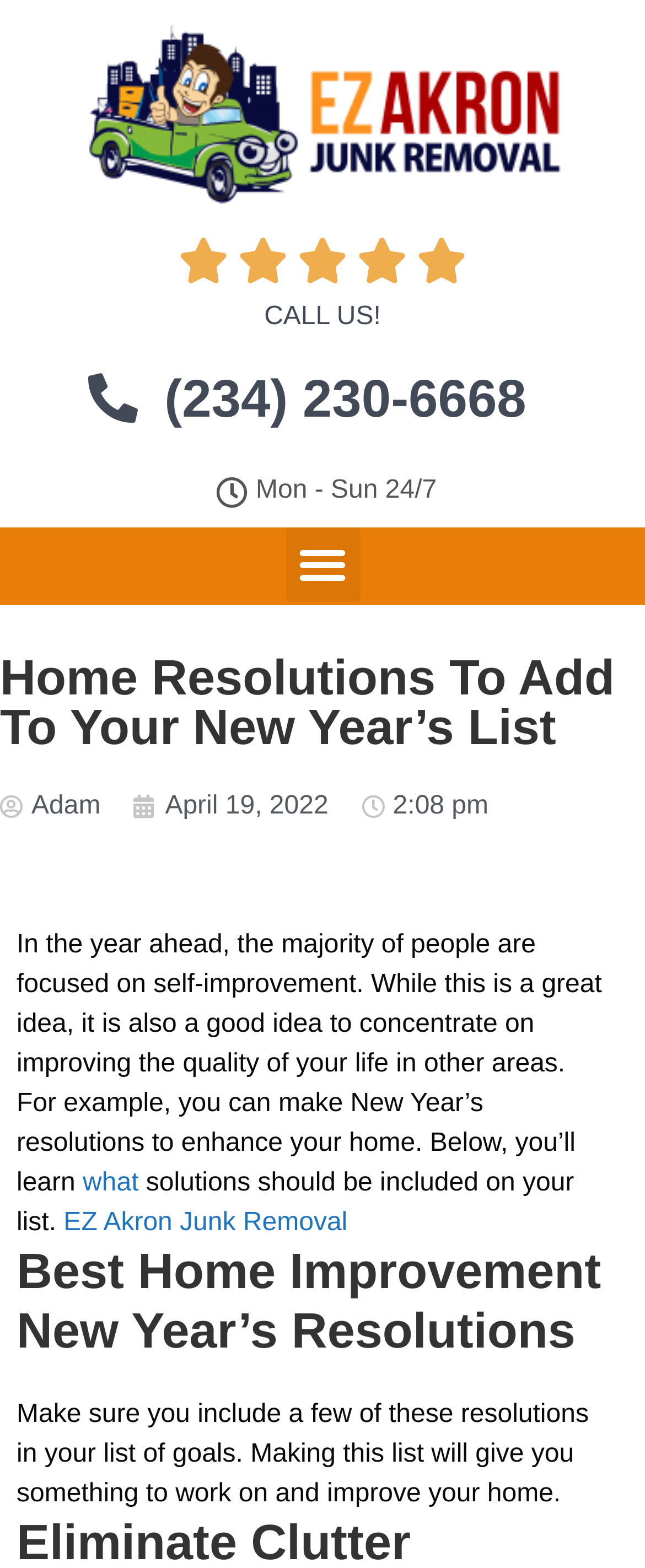Please identify the bounding box coordinates of the element's region that I should click in order to complete the following instruction: "Learn about home improvement resolutions". The bounding box coordinates consist of four float numbers between 0 and 1, i.e., [left, top, right, bottom].

[0.026, 0.793, 0.949, 0.869]